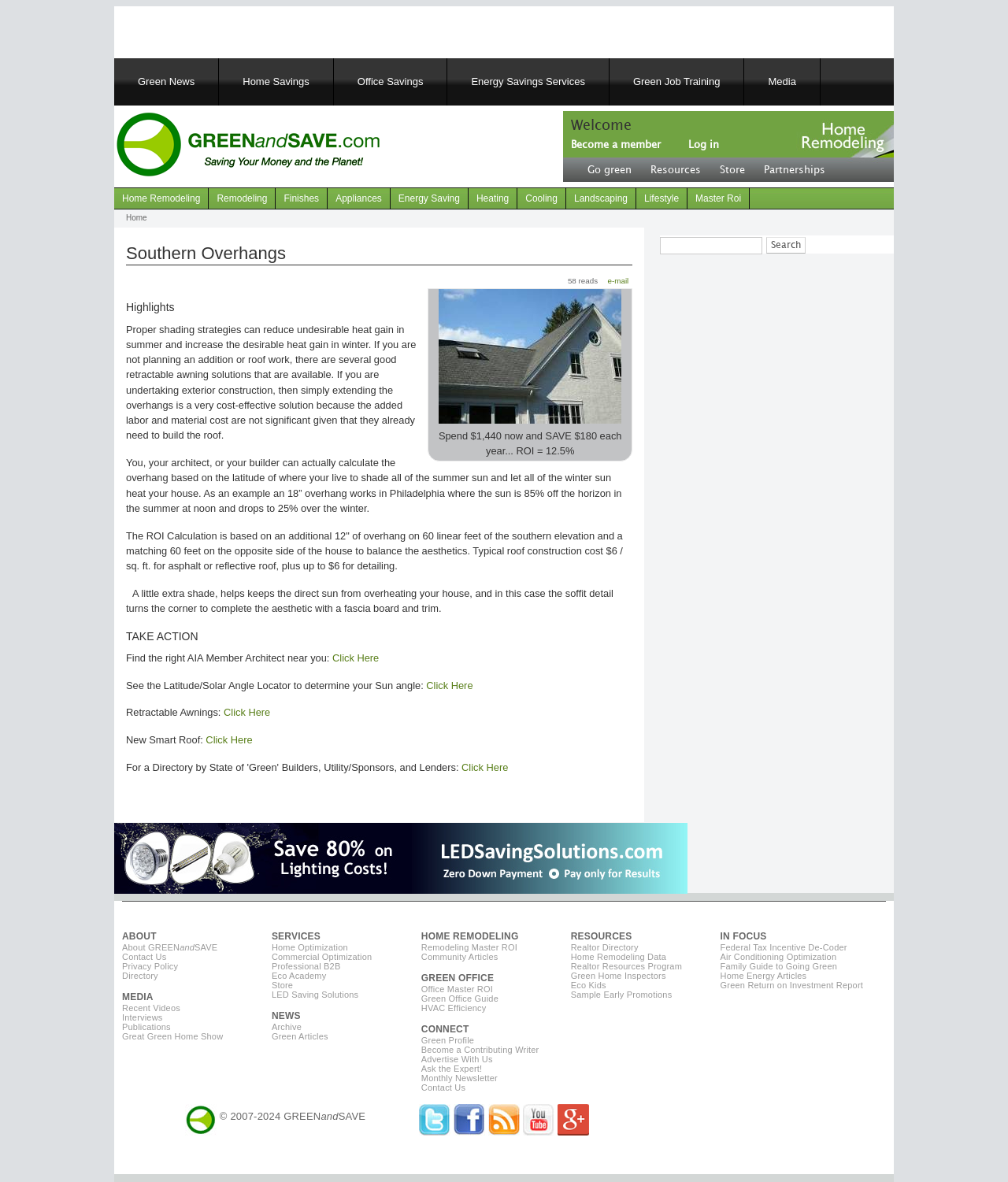Locate the bounding box coordinates of the clickable element to fulfill the following instruction: "Search for something". Provide the coordinates as four float numbers between 0 and 1 in the format [left, top, right, bottom].

[0.655, 0.201, 0.799, 0.215]